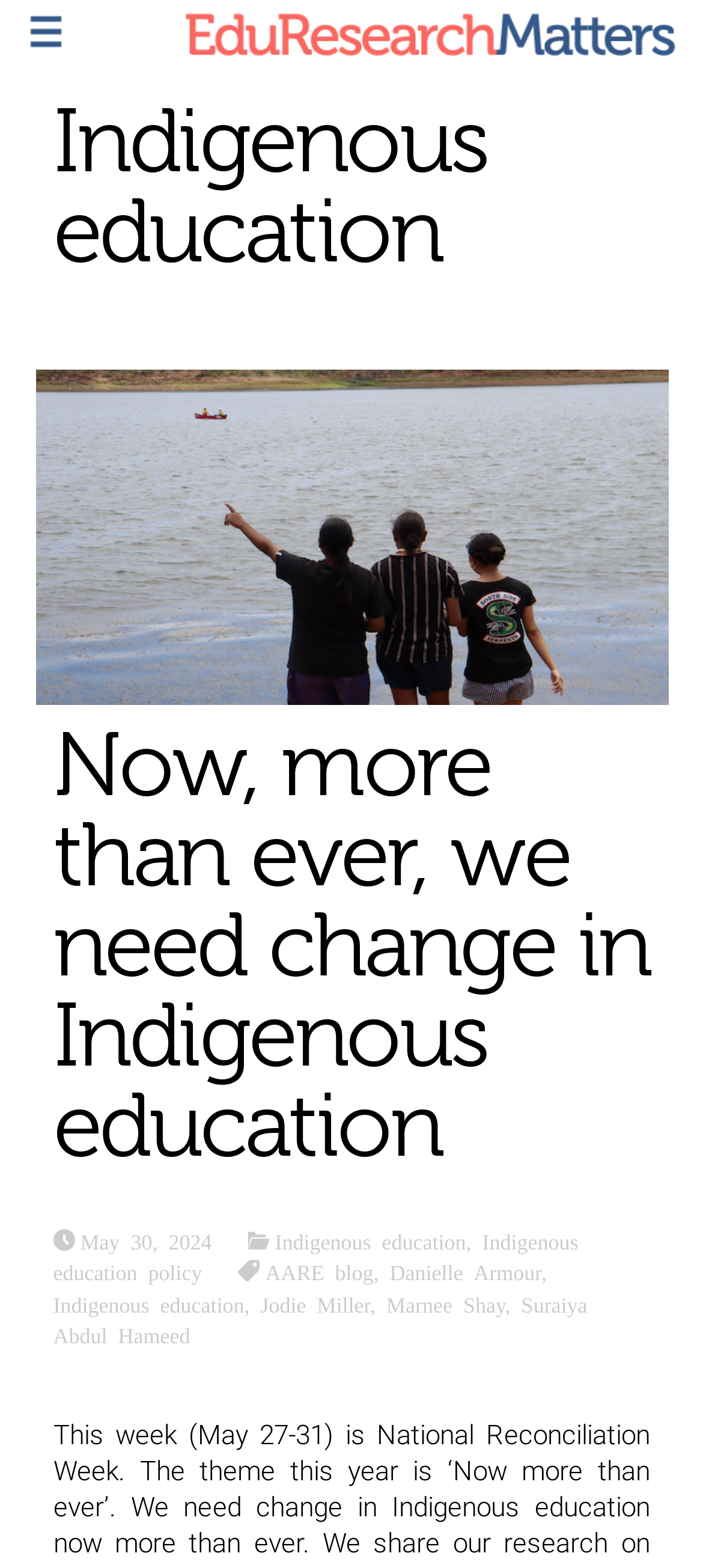Determine the bounding box coordinates for the area you should click to complete the following instruction: "View the blog post dated May 30, 2024".

[0.106, 0.784, 0.301, 0.798]